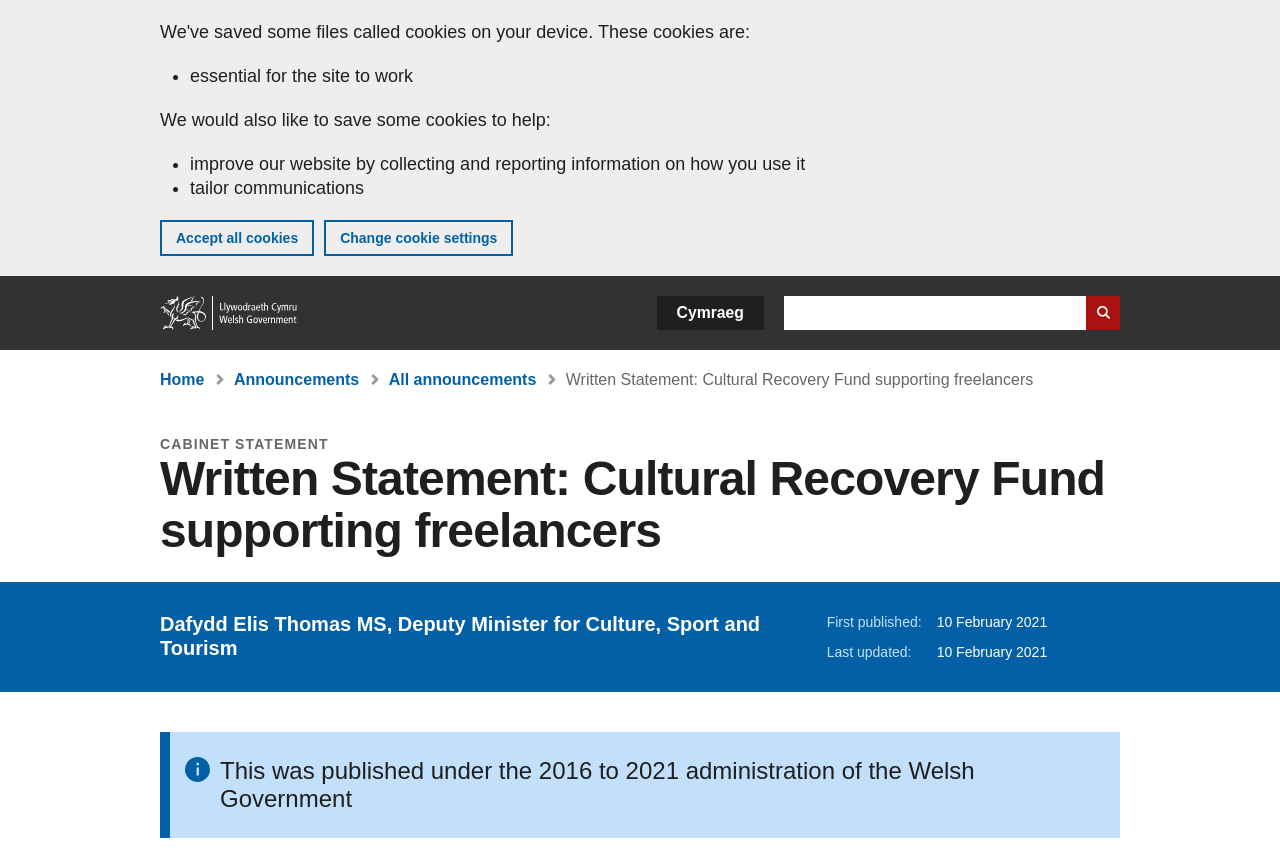Give a detailed explanation of the elements present on the webpage.

The webpage is about a written statement from the Welsh Government, specifically about the Cultural Recovery Fund supporting freelancers. At the top of the page, there is a banner that informs users about cookies on the website, with options to accept all cookies or change cookie settings. Below the banner, there is a navigation section with links to the home page, a search bar, and a language selection button.

The main content of the page is divided into sections. The first section displays a header with the title "CABINET STATEMENT" and a subheading "Written Statement: Cultural Recovery Fund supporting freelancers". Below this, there is a section with the author's name, Dafydd Elis Thomas MS, Deputy Minister for Culture, Sport and Tourism, and the publication date, 10 February 2021.

The page also has a breadcrumb navigation section that shows the user's current location, with links to the home page, announcements, and all announcements. At the bottom of the page, there is a statement that indicates the publication was made under the 2016 to 2021 administration of the Welsh Government.